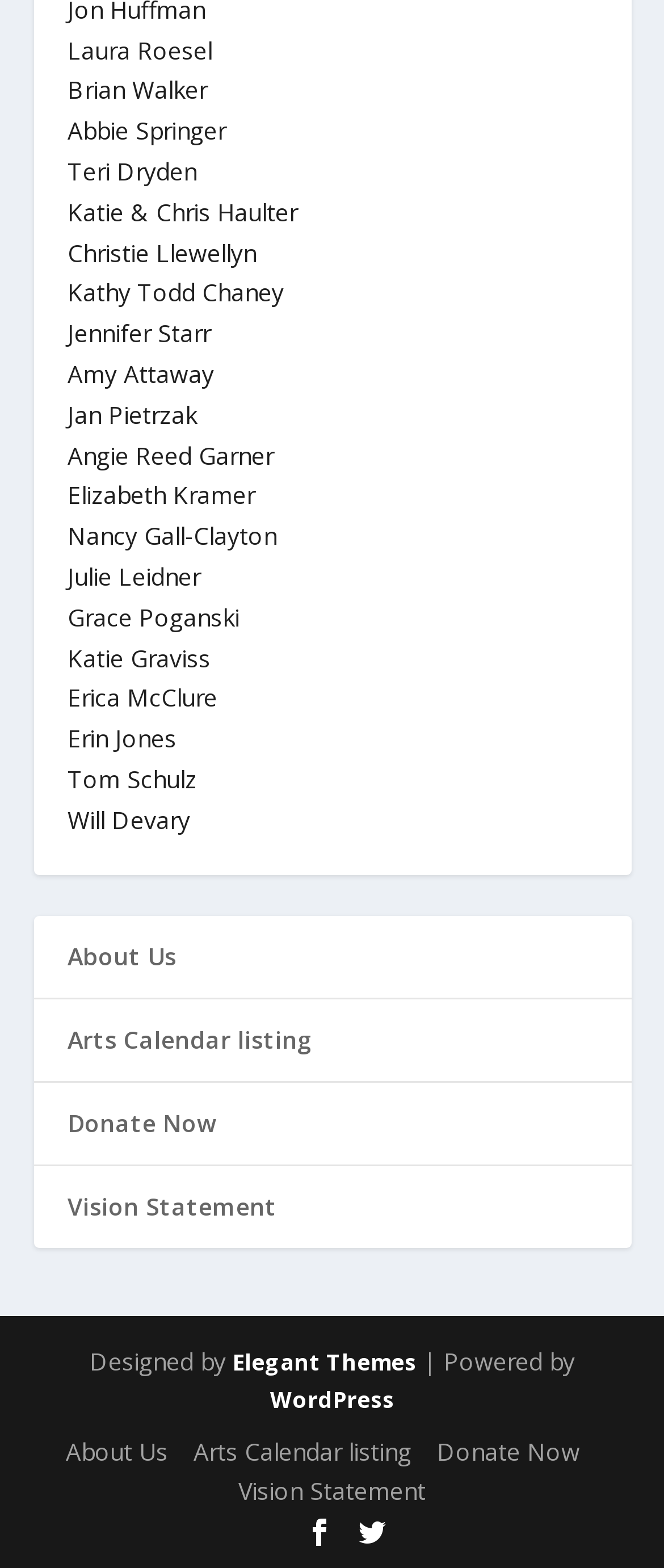Find the bounding box coordinates of the area to click in order to follow the instruction: "Click on Donate Now".

[0.101, 0.706, 0.324, 0.726]